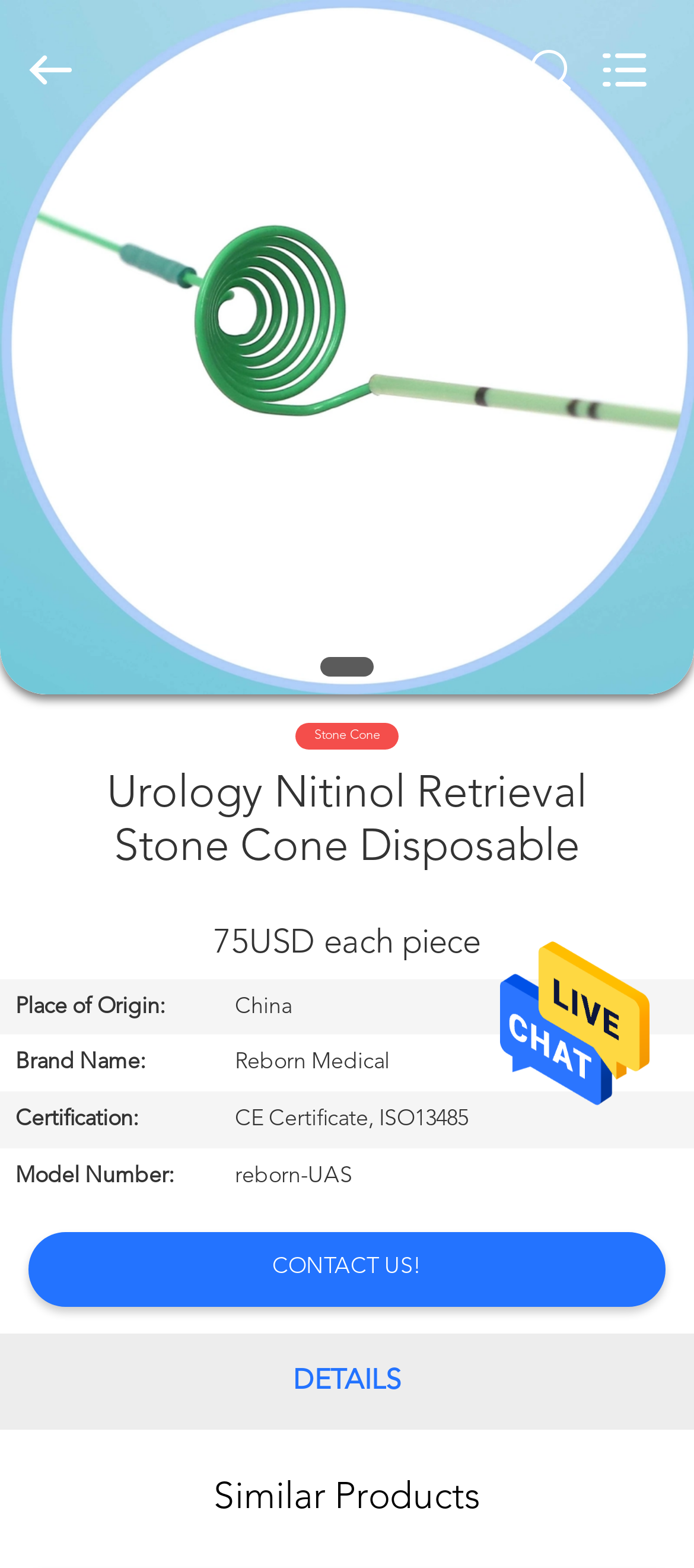Locate the coordinates of the bounding box for the clickable region that fulfills this instruction: "Check out united states travel options".

None